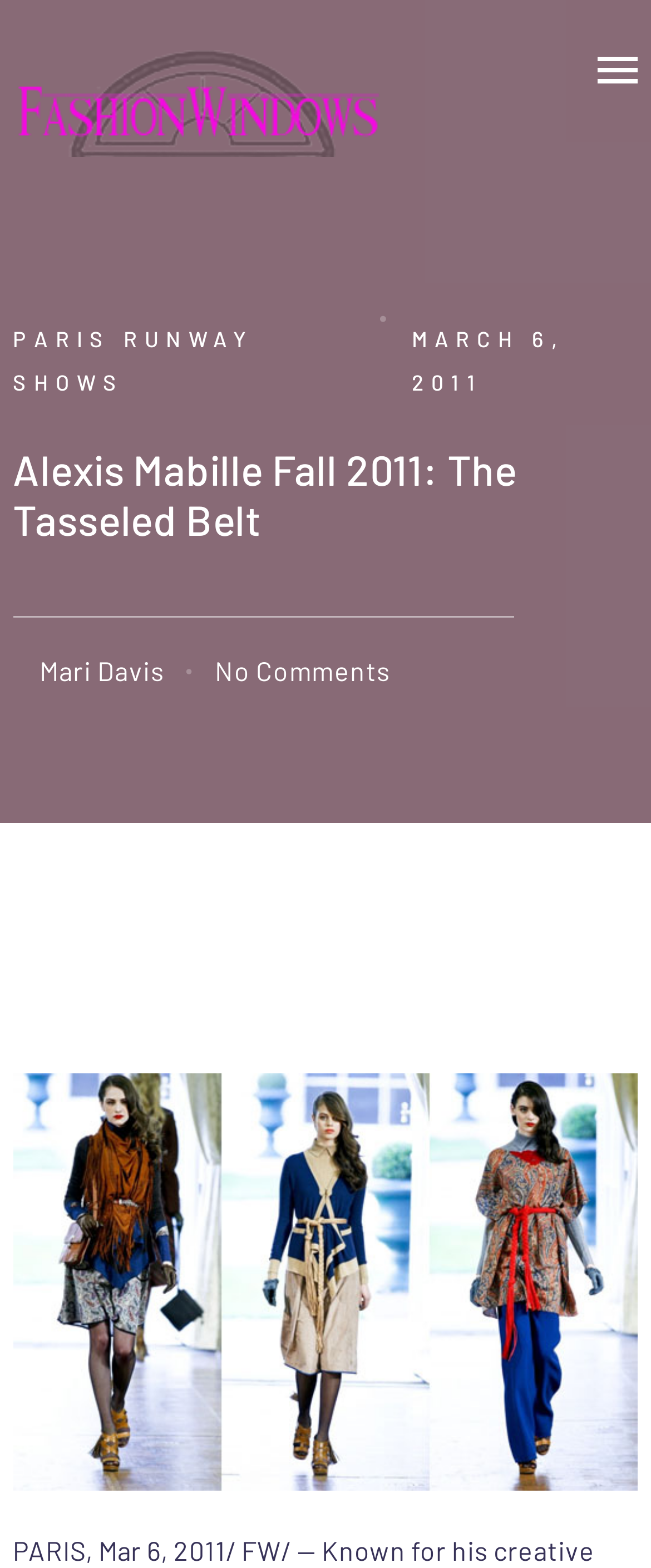Give a full account of the webpage's elements and their arrangement.

The webpage appears to be an article about Alexis Mabille's Fall 2011 fashion collection. At the top left of the page, there is a heading that reads "FashionWindows Network" accompanied by a link and an image with the same name. To the right of this, there is a small image with no description.

Below the top section, there are three links aligned horizontally: "PARIS", "RUNWAY SHOWS", and a date "MARCH 6, 2011". The main heading of the article, "Alexis Mabille Fall 2011: The Tasseled Belt", is located below these links, spanning the full width of the page.

Under the main heading, there are two links: "Mari Davis" and "No Comments". The article's content is likely located below these links, although the exact details are not provided. At the bottom of the page, there is a large image that takes up the full width of the page, with a link overlaid on top of it.